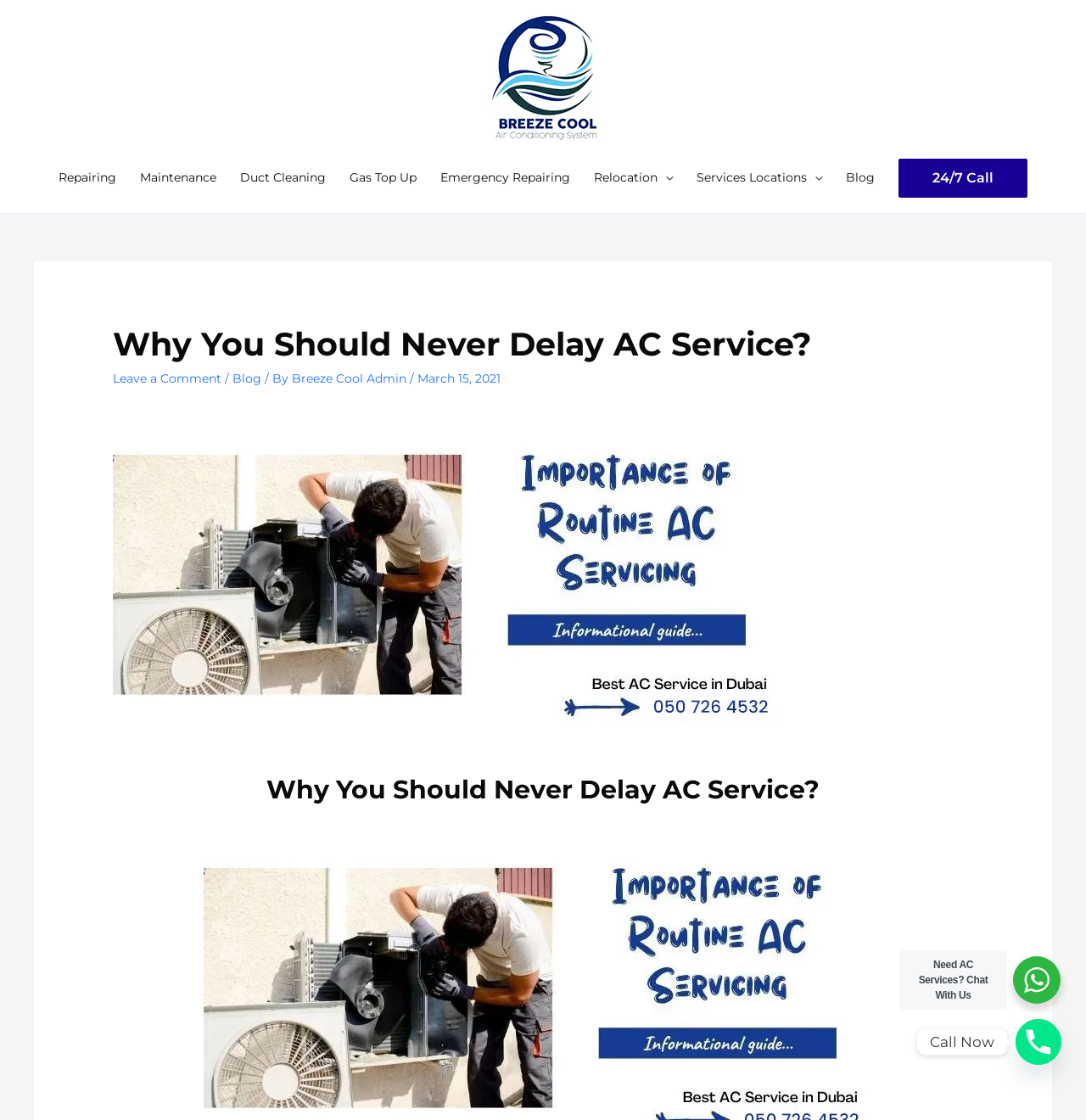Locate the bounding box coordinates of the UI element described by: "Blog". The bounding box coordinates should consist of four float numbers between 0 and 1, i.e., [left, top, right, bottom].

[0.768, 0.137, 0.816, 0.18]